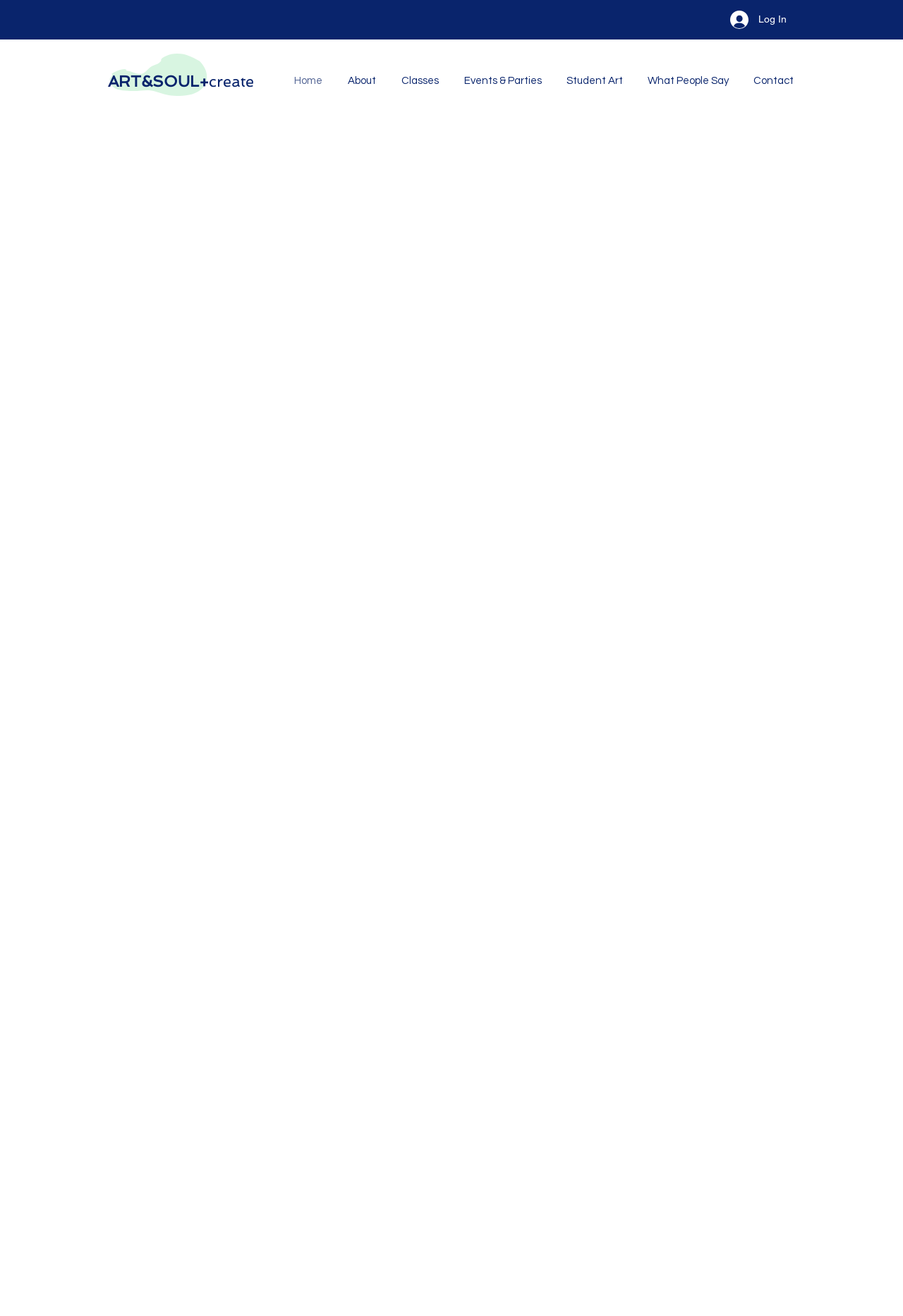Please determine the bounding box coordinates of the element's region to click for the following instruction: "Book a Kids' Party".

[0.539, 0.831, 0.65, 0.852]